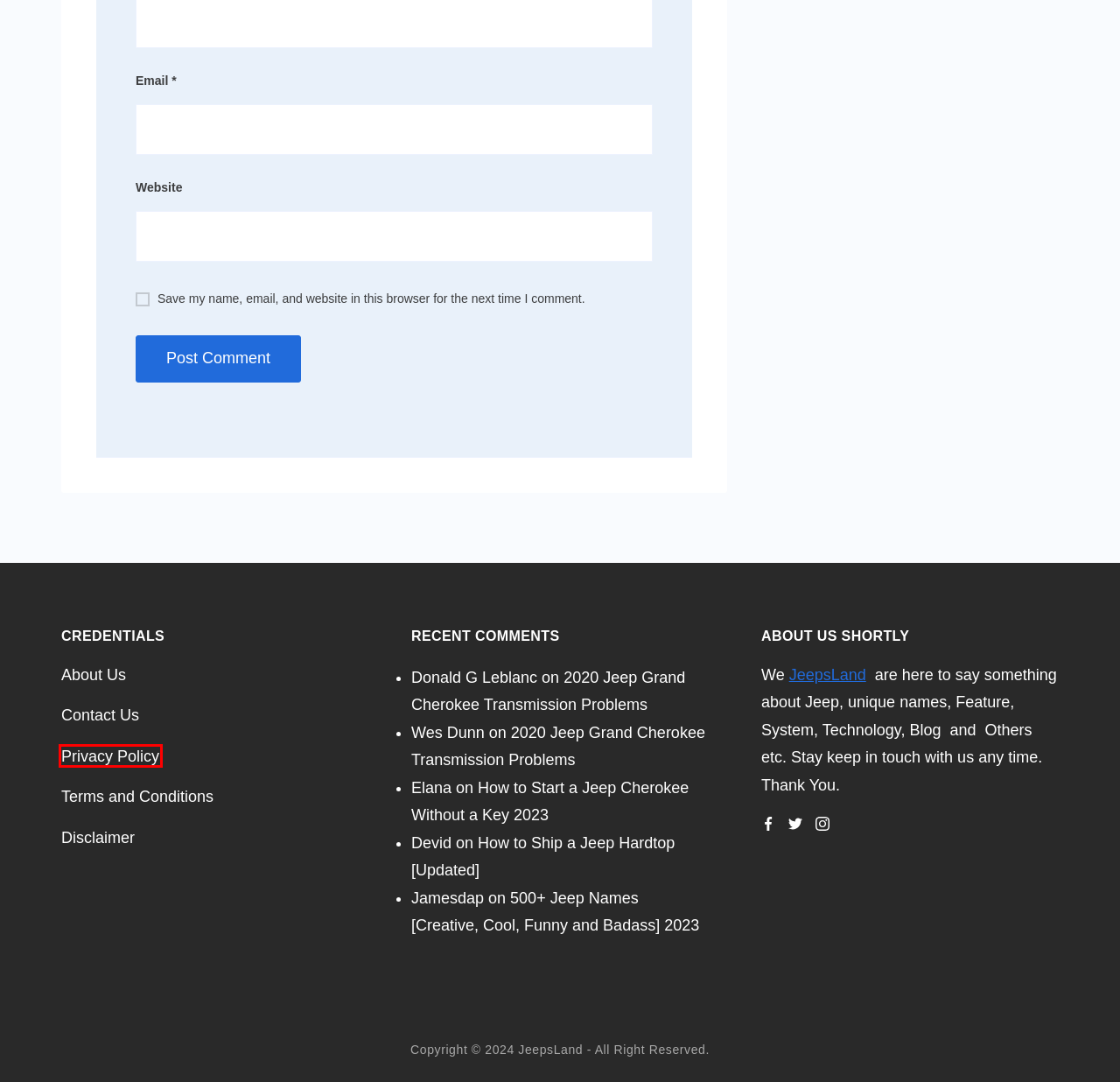Observe the screenshot of a webpage with a red bounding box highlighting an element. Choose the webpage description that accurately reflects the new page after the element within the bounding box is clicked. Here are the candidates:
A. How to Start a Jeep Cherokee Without a Key 2023 - JeepsLand
B. Terms and Conditions - JeepsLand
C. Contact Us - JeepsLand
D. Privacy Policy - JeepsLand
E. Disclaimer - JeepsLand
F. JeepsLand - JeepsLand is a Place Of Jeep Experts
G. Best Way to Clean Jeep Soft Top Windows - JeepsLand
H. How to Ship a Jeep Hardtop [Updated] - JeepsLand

D